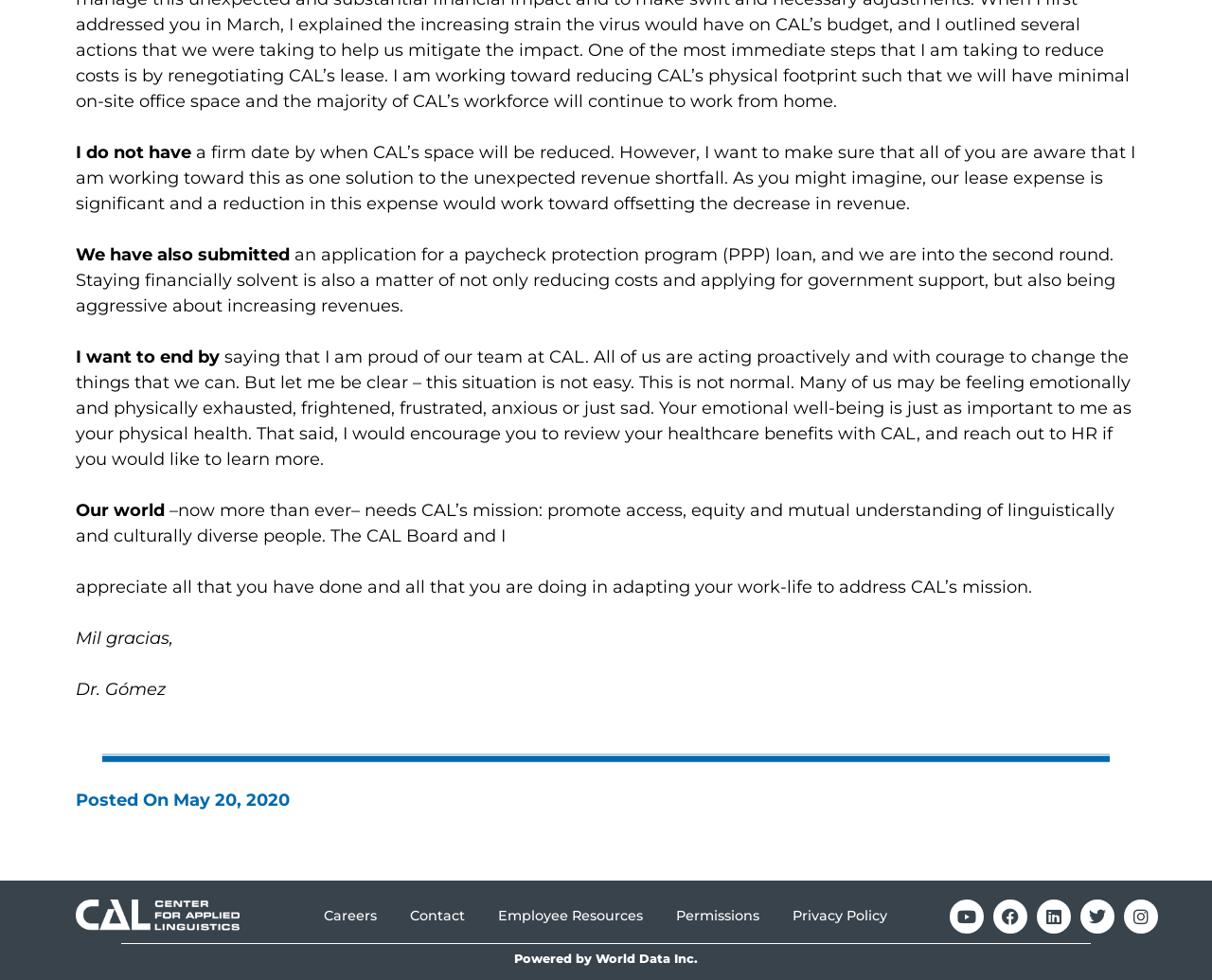Refer to the screenshot and give an in-depth answer to this question: What is the purpose of the message?

The purpose of the message is to update the team on the revenue shortfall and the measures being taken to address it, including reducing costs and applying for government support.